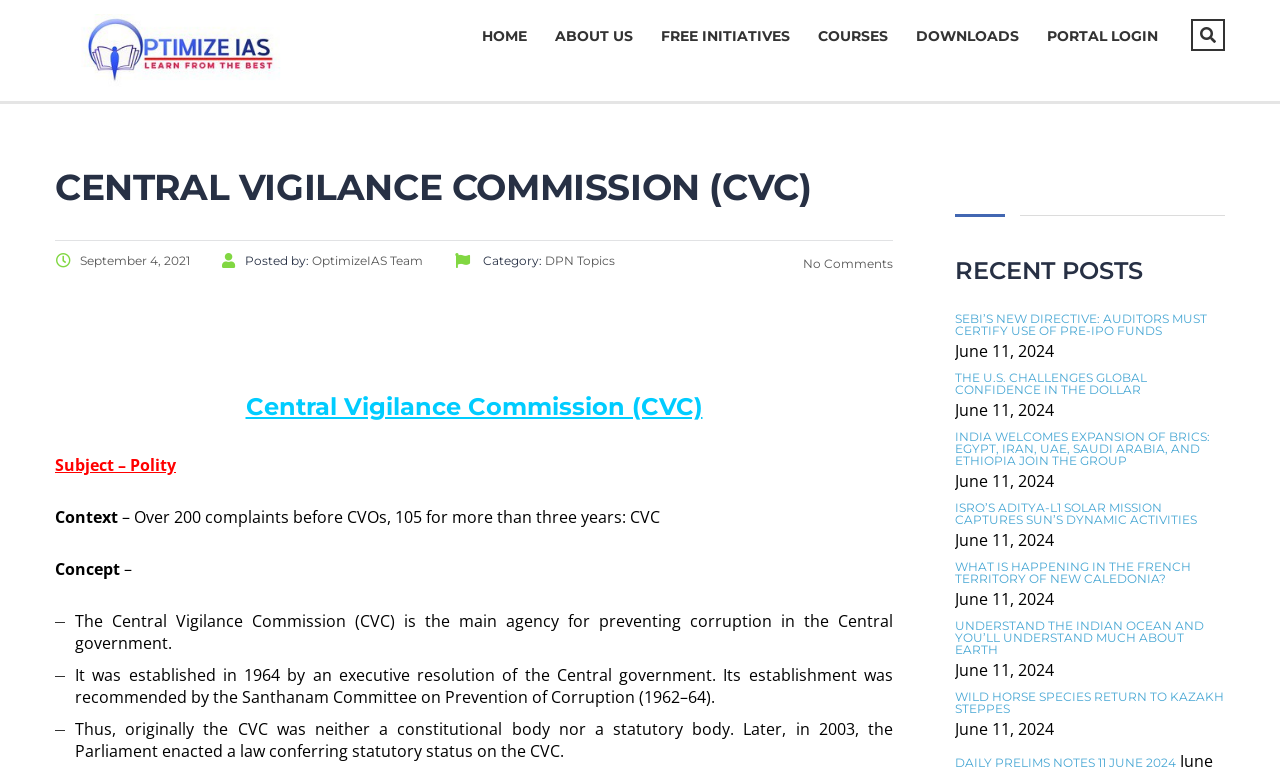Answer the question below using just one word or a short phrase: 
What is the category of the post mentioned in the webpage?

DPN Topics